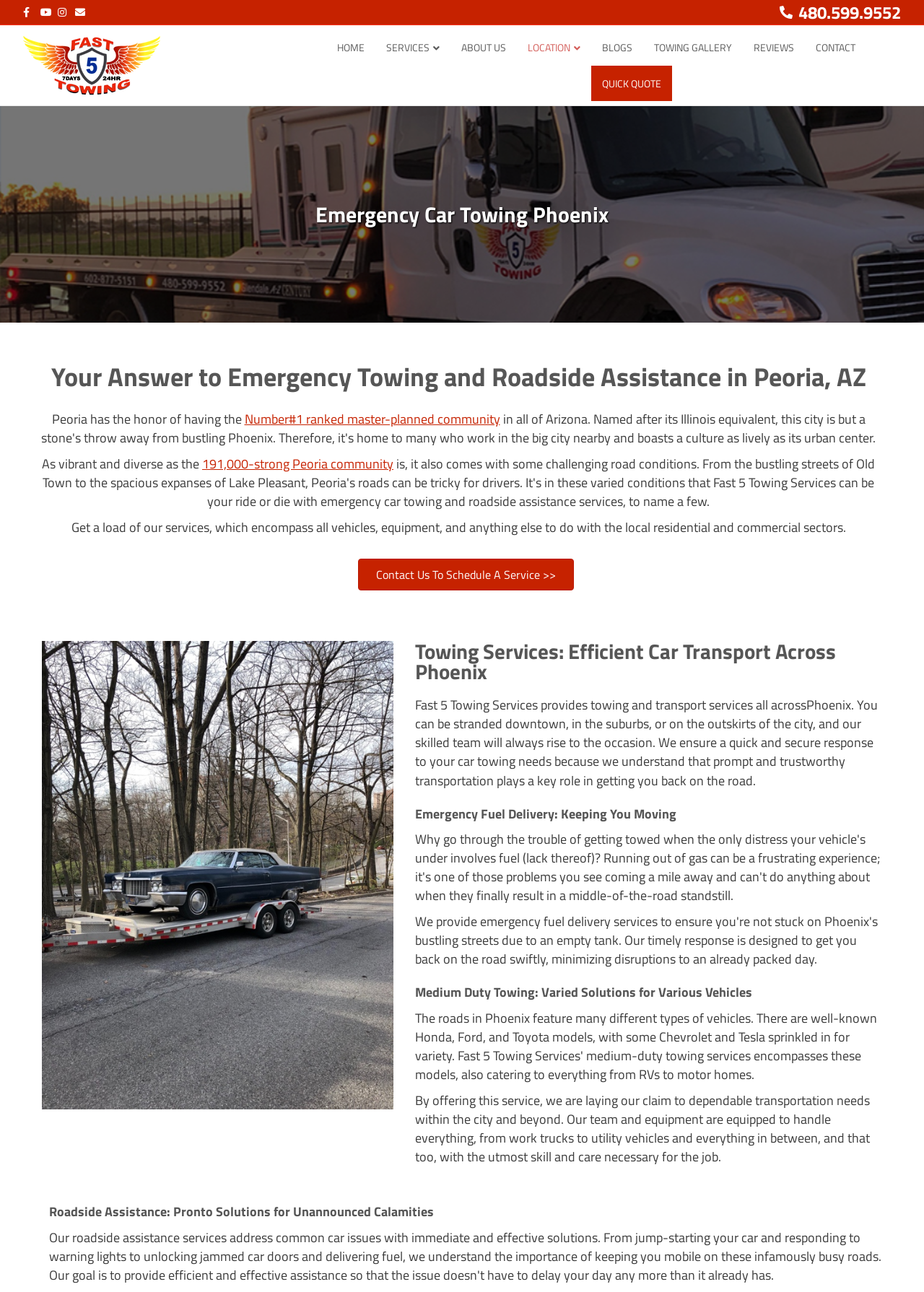Can you find the bounding box coordinates for the element to click on to achieve the instruction: "Learn more about Emergency Fuel Delivery"?

[0.449, 0.623, 0.955, 0.637]